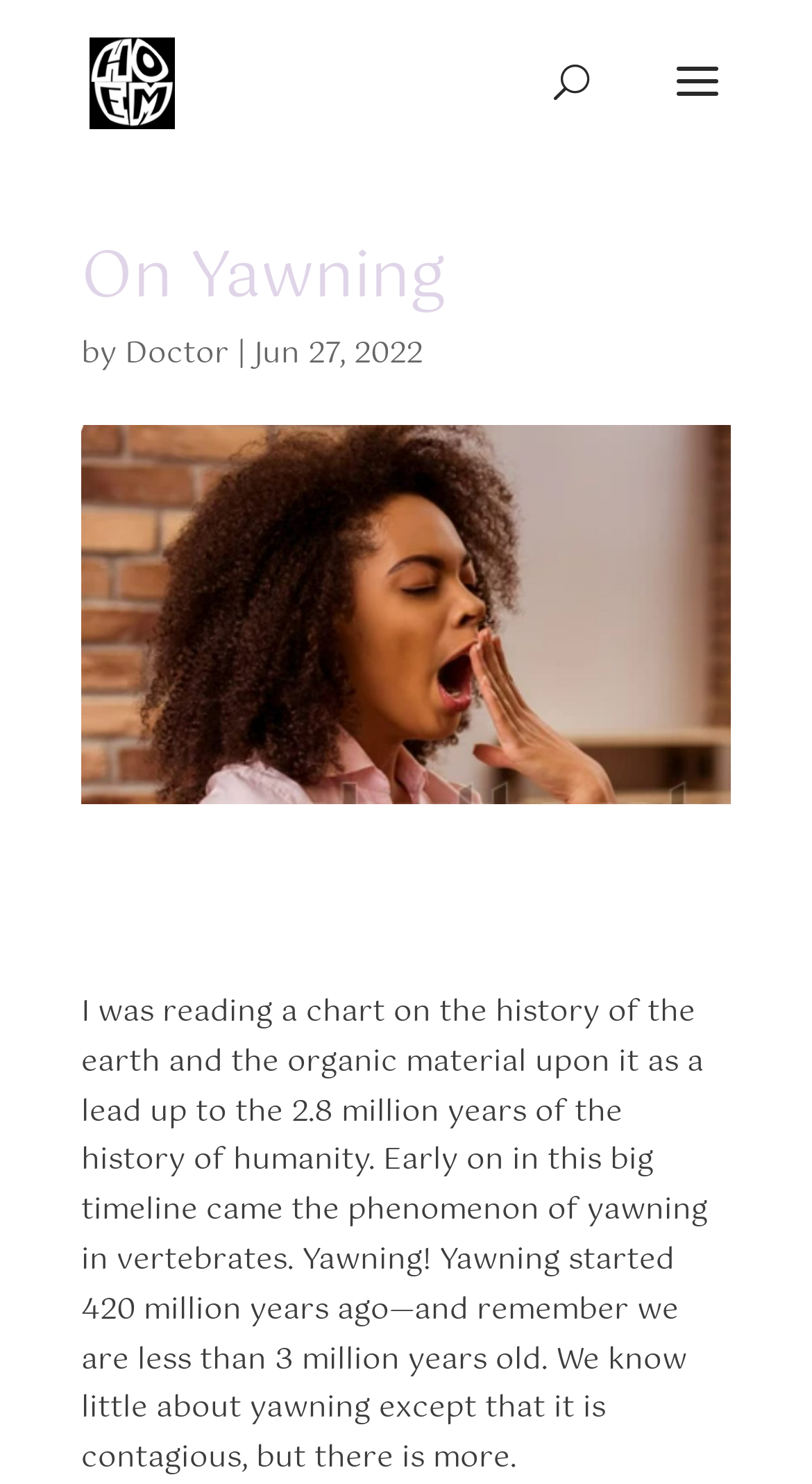Answer succinctly with a single word or phrase:
How long has yawning existed?

420 million years